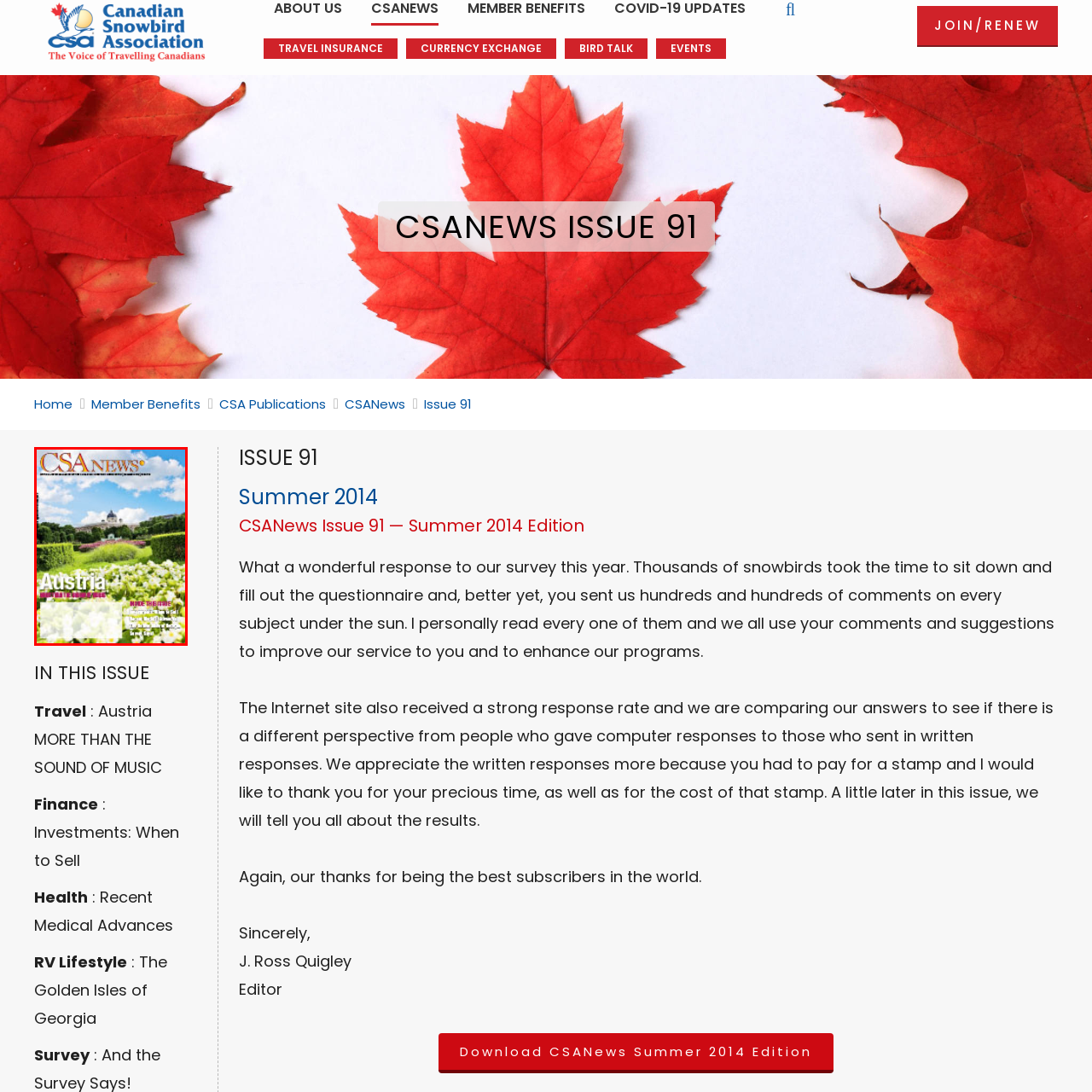Generate an elaborate caption for the image highlighted within the red boundary.

The image presents the vibrant cover of CSANews Issue 91, prominently featuring lush gardens with meticulously arranged flowers in the foreground and a grand architectural structure in the background. The title "CSANews" is stylized at the top, establishing the publication's identity, while "Austria MORE THAN THE SOUND OF MUSIC" is boldly displayed, hinting at an engaging exploration of Austria's cultural richness beyond just its musical heritage. The subtitle "IN THIS ISSUE" indicates the variety of topics covered within, inviting readers to delve into exciting articles, including travel insights and unique destinations, making this edition a captivating read for both travel enthusiasts and curious minds alike.